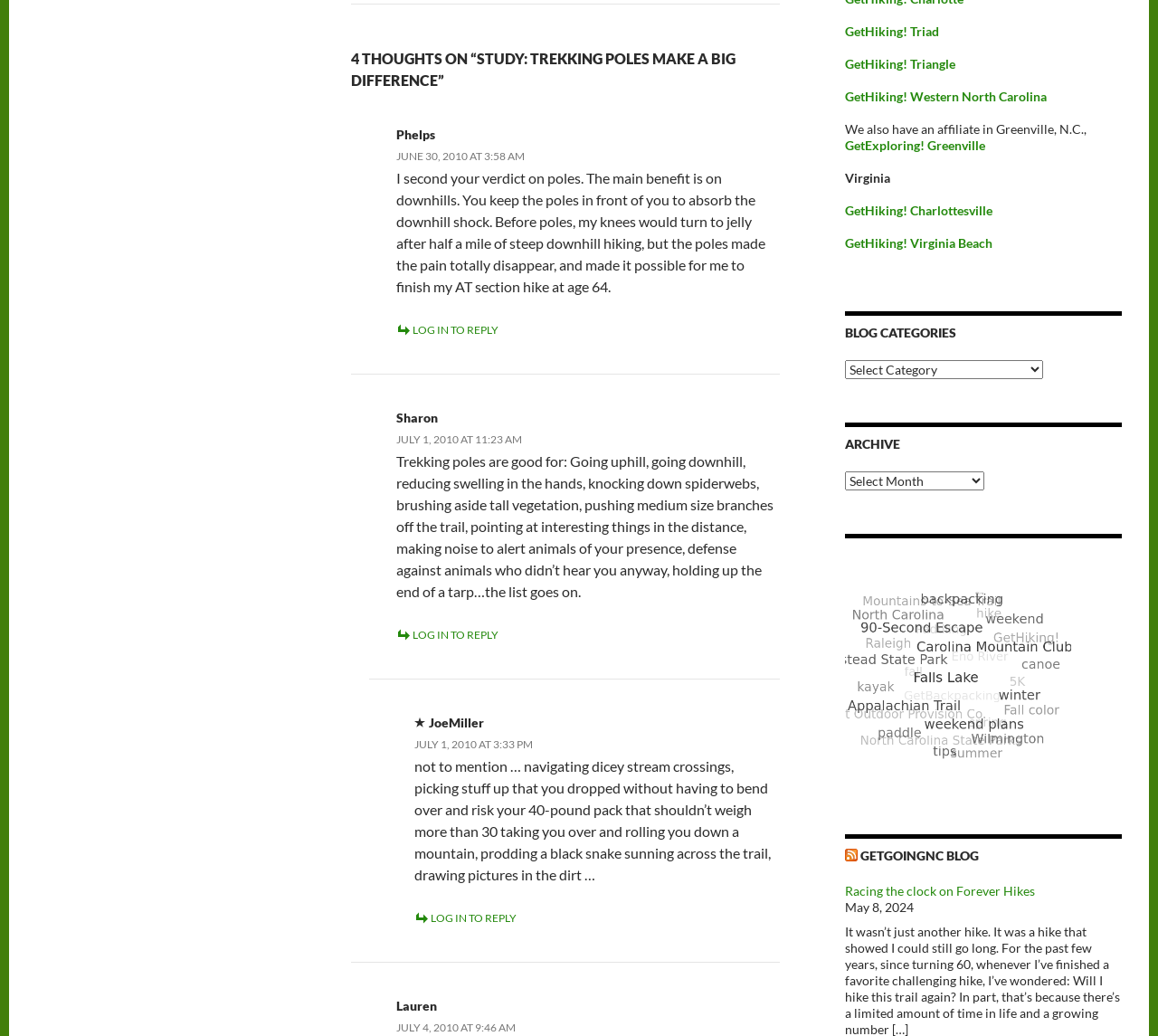Provide the bounding box coordinates of the HTML element this sentence describes: "Sharon". The bounding box coordinates consist of four float numbers between 0 and 1, i.e., [left, top, right, bottom].

[0.342, 0.396, 0.378, 0.41]